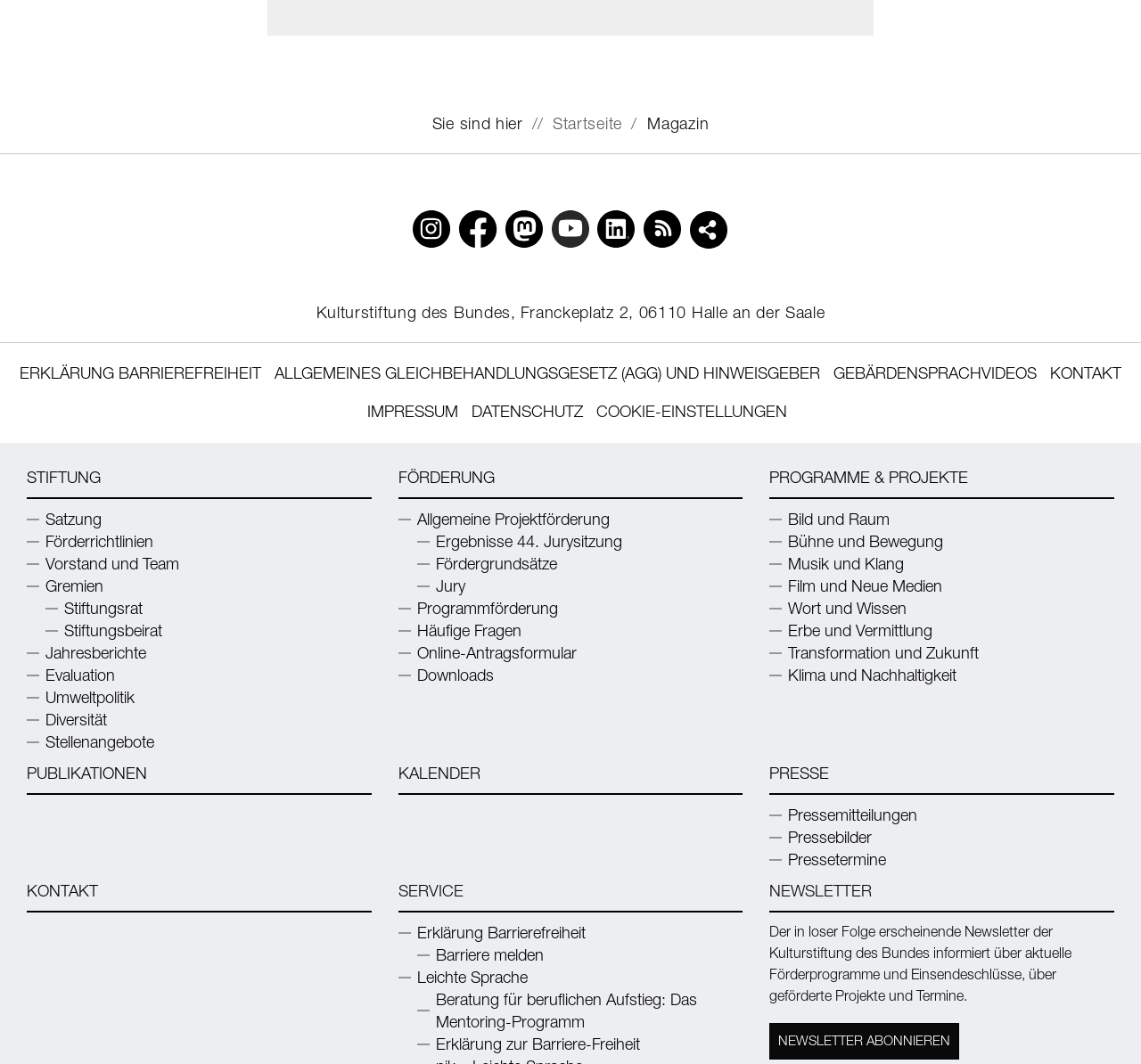Locate the bounding box coordinates of the clickable region necessary to complete the following instruction: "Go to the start page". Provide the coordinates in the format of four float numbers between 0 and 1, i.e., [left, top, right, bottom].

[0.484, 0.105, 0.545, 0.128]